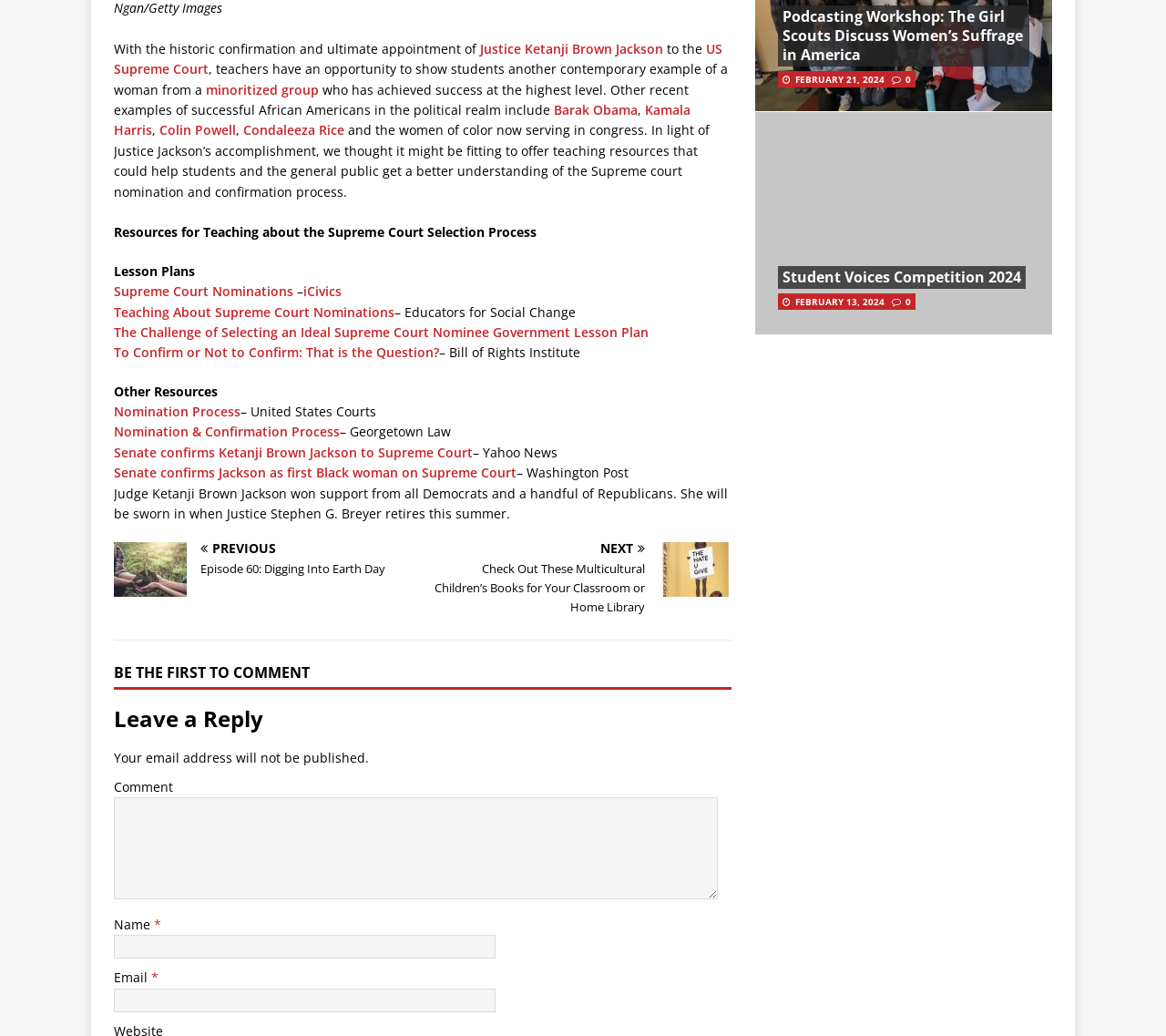Bounding box coordinates are given in the format (top-left x, top-left y, bottom-right x, bottom-right y). All values should be floating point numbers between 0 and 1. Provide the bounding box coordinate for the UI element described as: Teaching About Supreme Court Nominations

[0.098, 0.292, 0.338, 0.309]